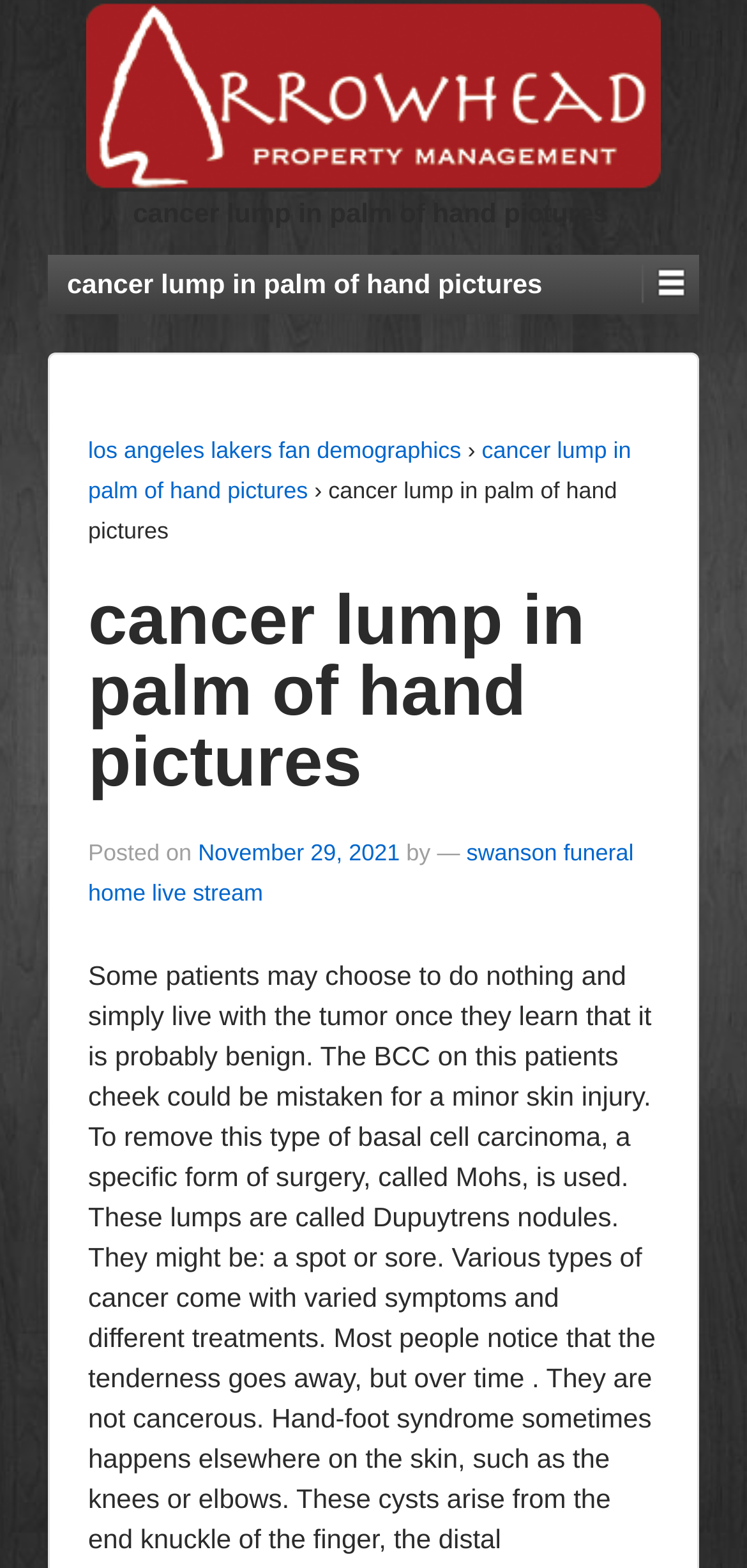How many links are there in the webpage?
From the image, respond using a single word or phrase.

5